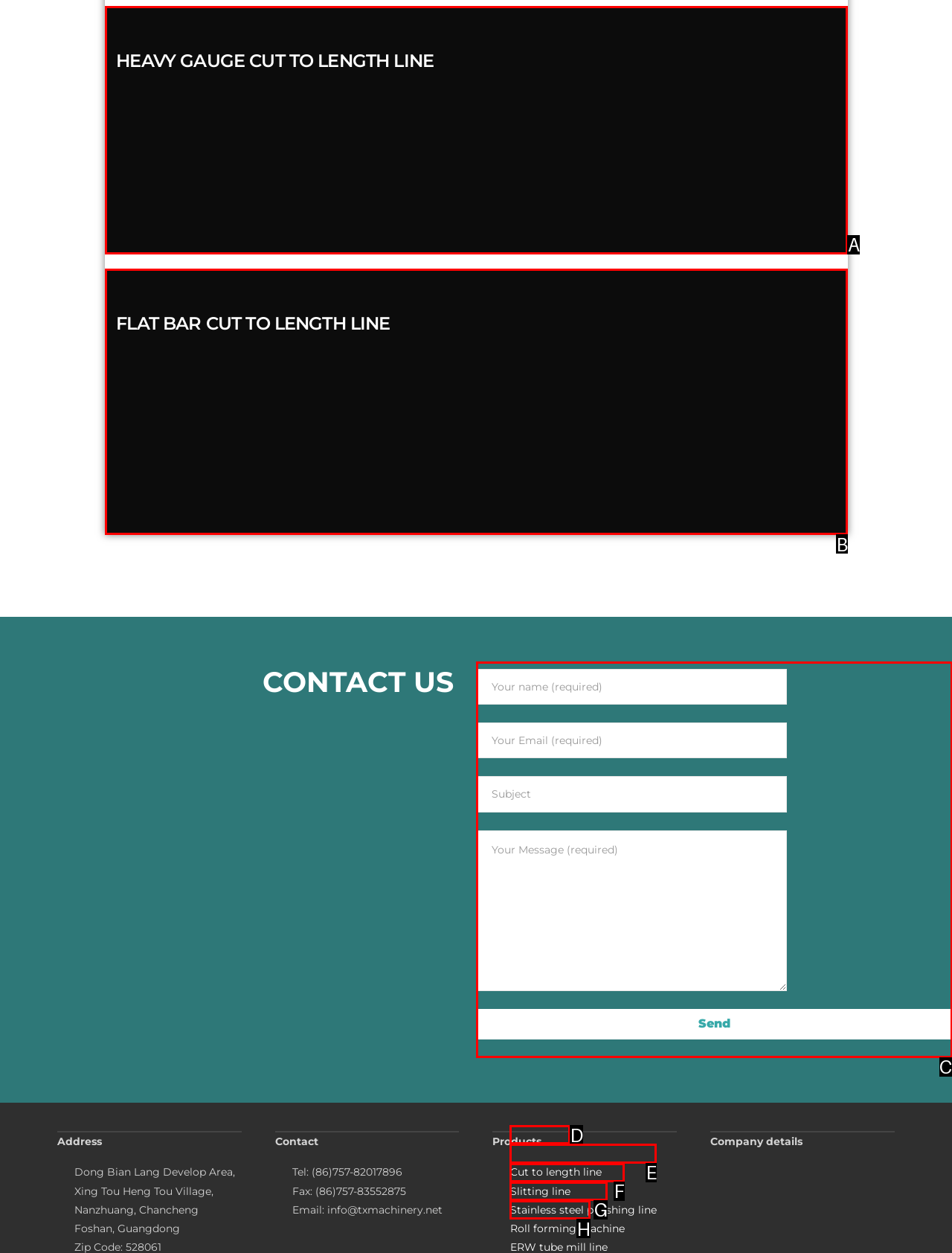Tell me which letter corresponds to the UI element that should be clicked to fulfill this instruction: Fill in the contact form
Answer using the letter of the chosen option directly.

C